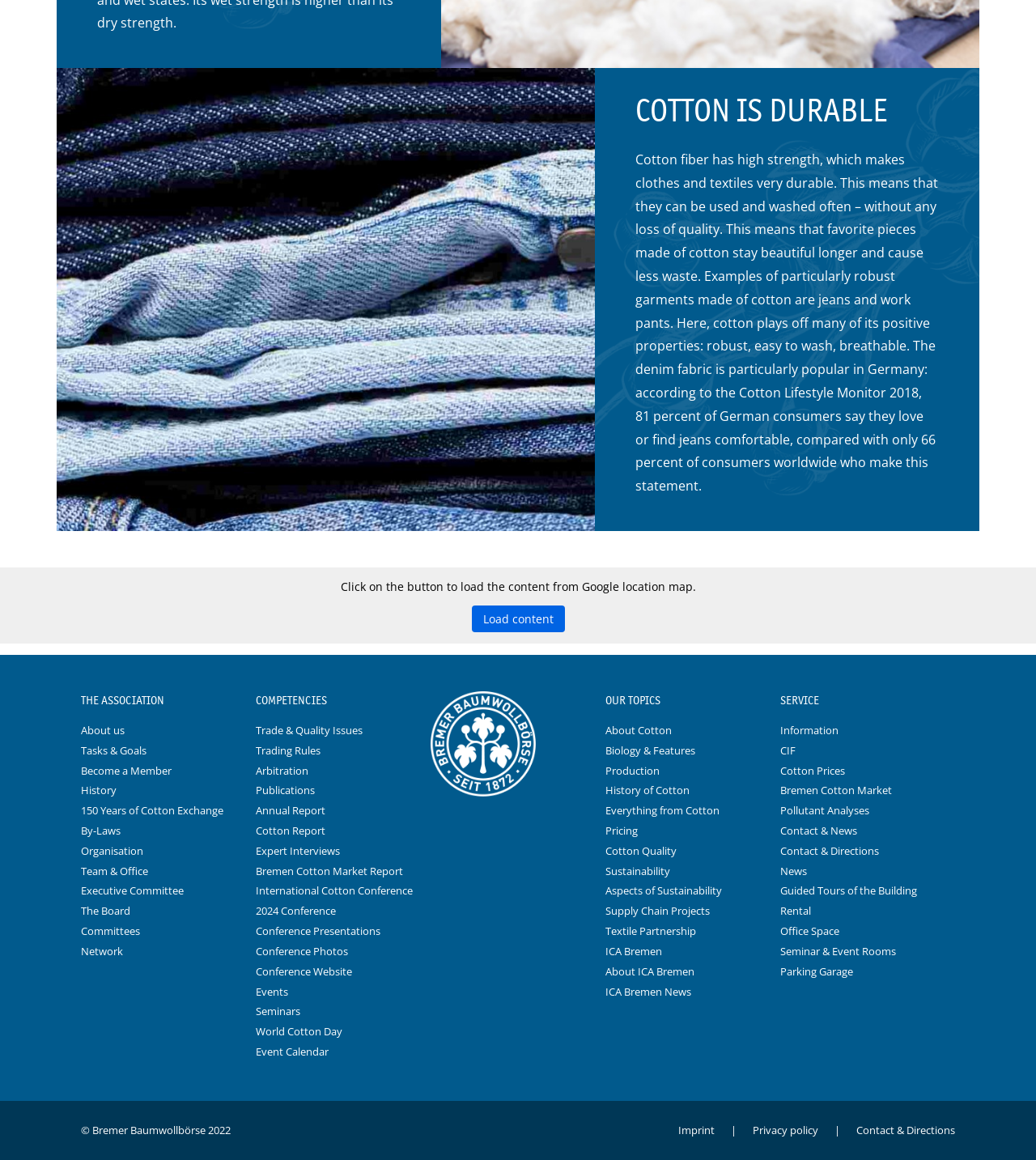Pinpoint the bounding box coordinates of the clickable area needed to execute the instruction: "Learn about 'About Cotton'". The coordinates should be specified as four float numbers between 0 and 1, i.e., [left, top, right, bottom].

[0.584, 0.623, 0.753, 0.637]